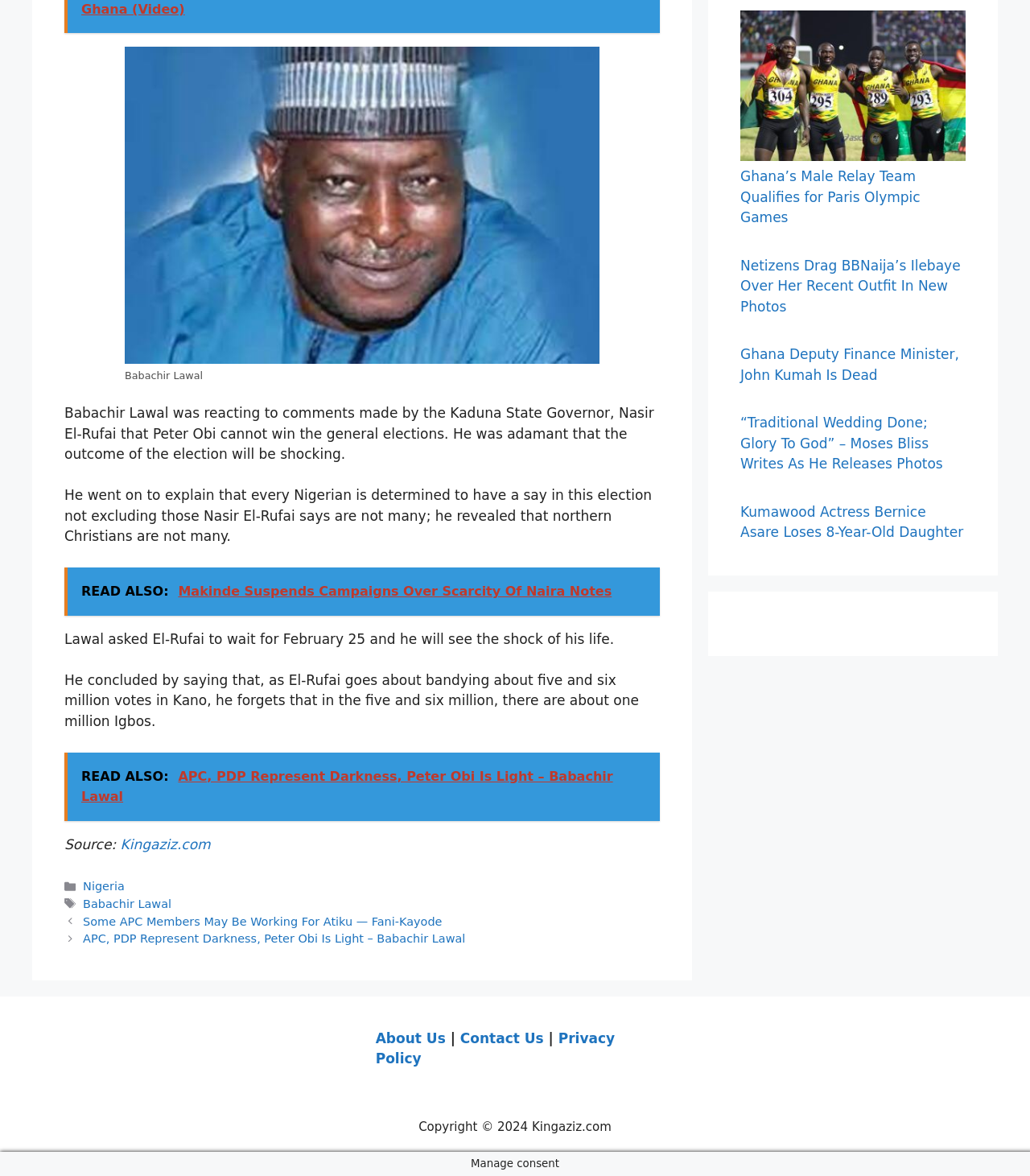Please find the bounding box coordinates for the clickable element needed to perform this instruction: "Switch to English".

None